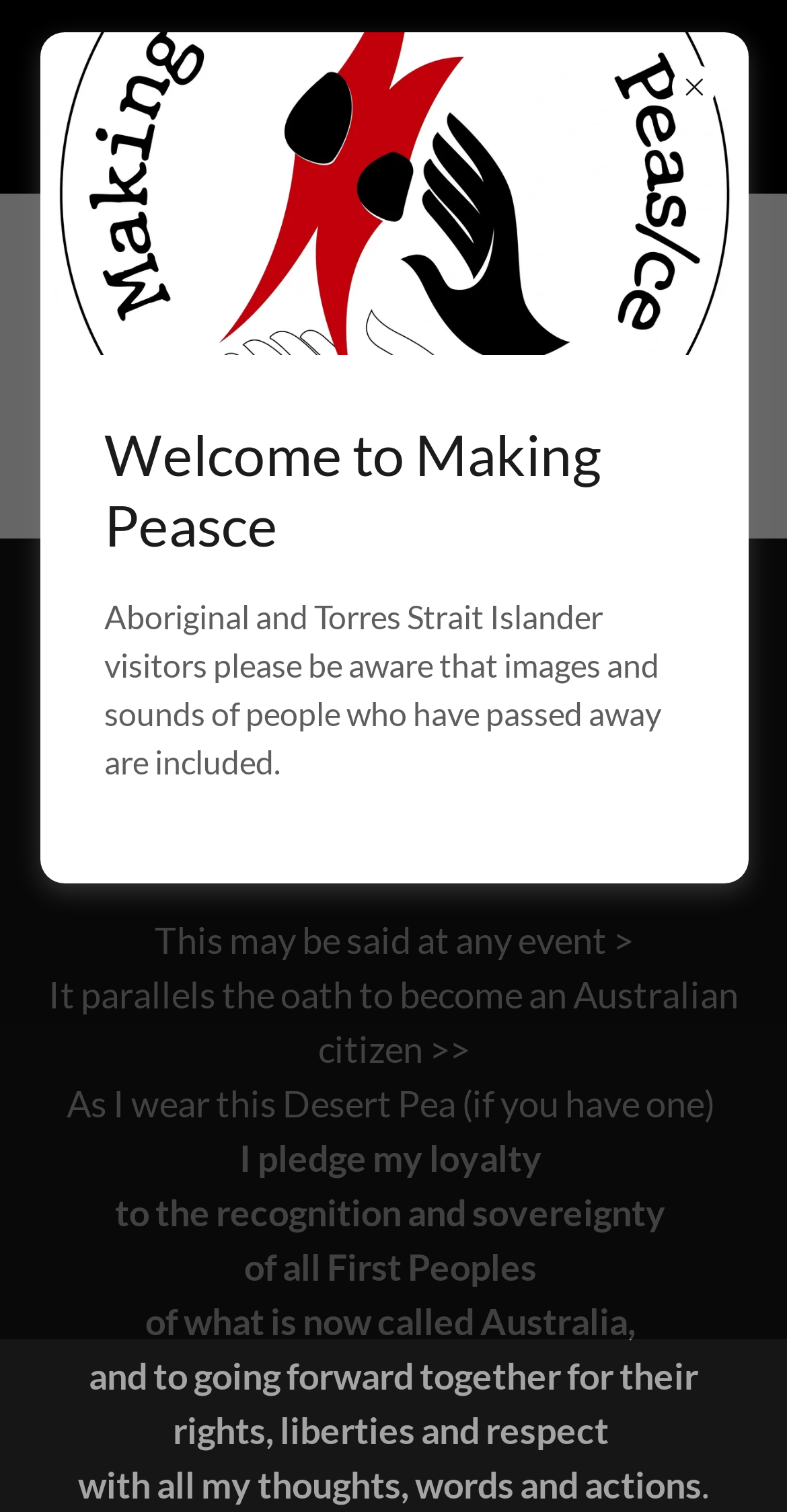Please locate and retrieve the main header text of the webpage.

FRONTIER WARS AND MAKING PEAS/CE IN THE MEDIA